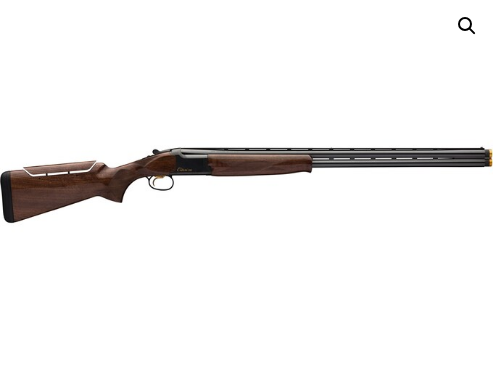Explain the image in a detailed and thorough manner.

The image showcases the Browning Citori CXS Shotgun, specifically designed in a classic style with a combination of blue metalwork and a finely crafted walnut stock. The shotgun features an adjustable stock, enhancing comfort and usability for a range of shooters. Its sleek profile and elegance are evident, highlighting the craftsmanship typical of Browning firearms. This model, characterized by its striking appearance and functionality, is ideal for both competitive shooting and hunting. The shotgun is available for purchase and is attractively priced at $2,429.00, with free shipping options available for orders over $300.